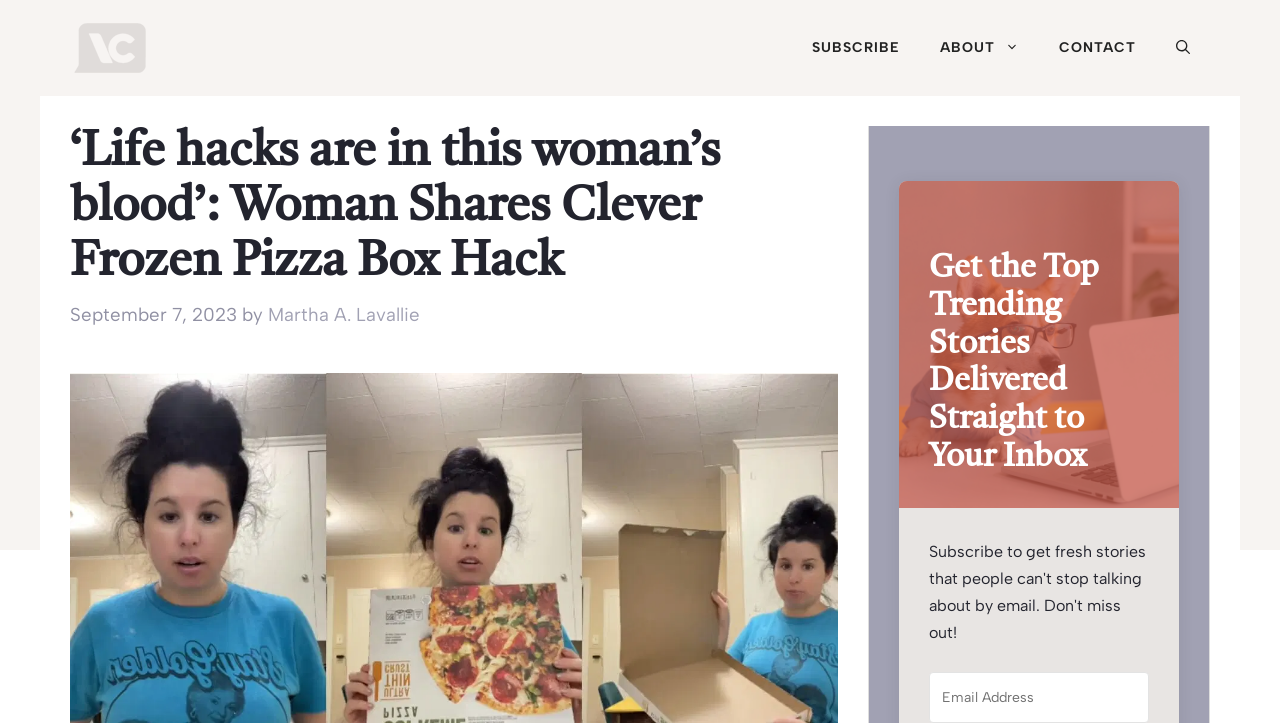Give a one-word or phrase response to the following question: What is the name of the website?

Viral Chatter